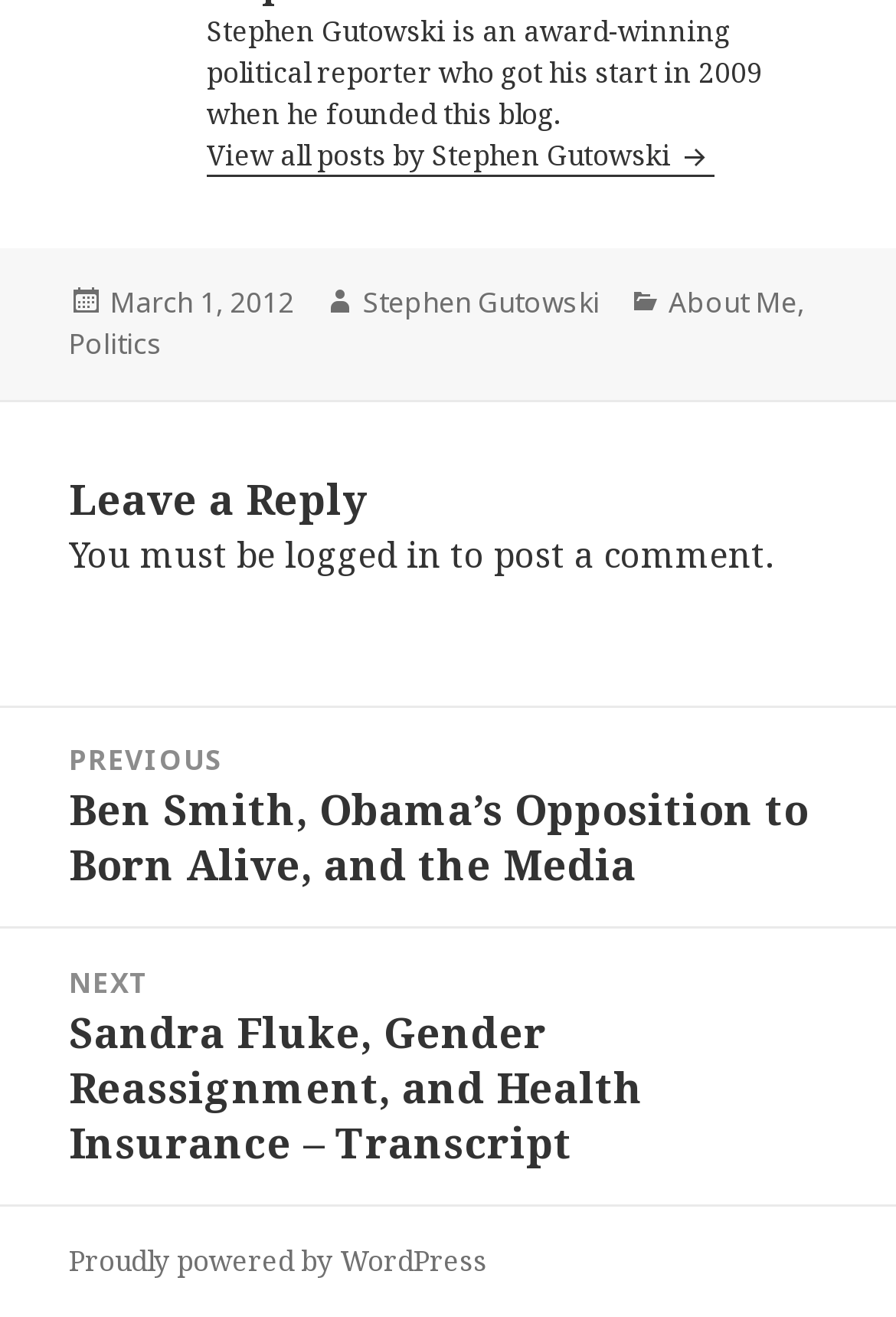Pinpoint the bounding box coordinates of the clickable element needed to complete the instruction: "View all posts by Stephen Gutowski". The coordinates should be provided as four float numbers between 0 and 1: [left, top, right, bottom].

[0.231, 0.102, 0.797, 0.134]